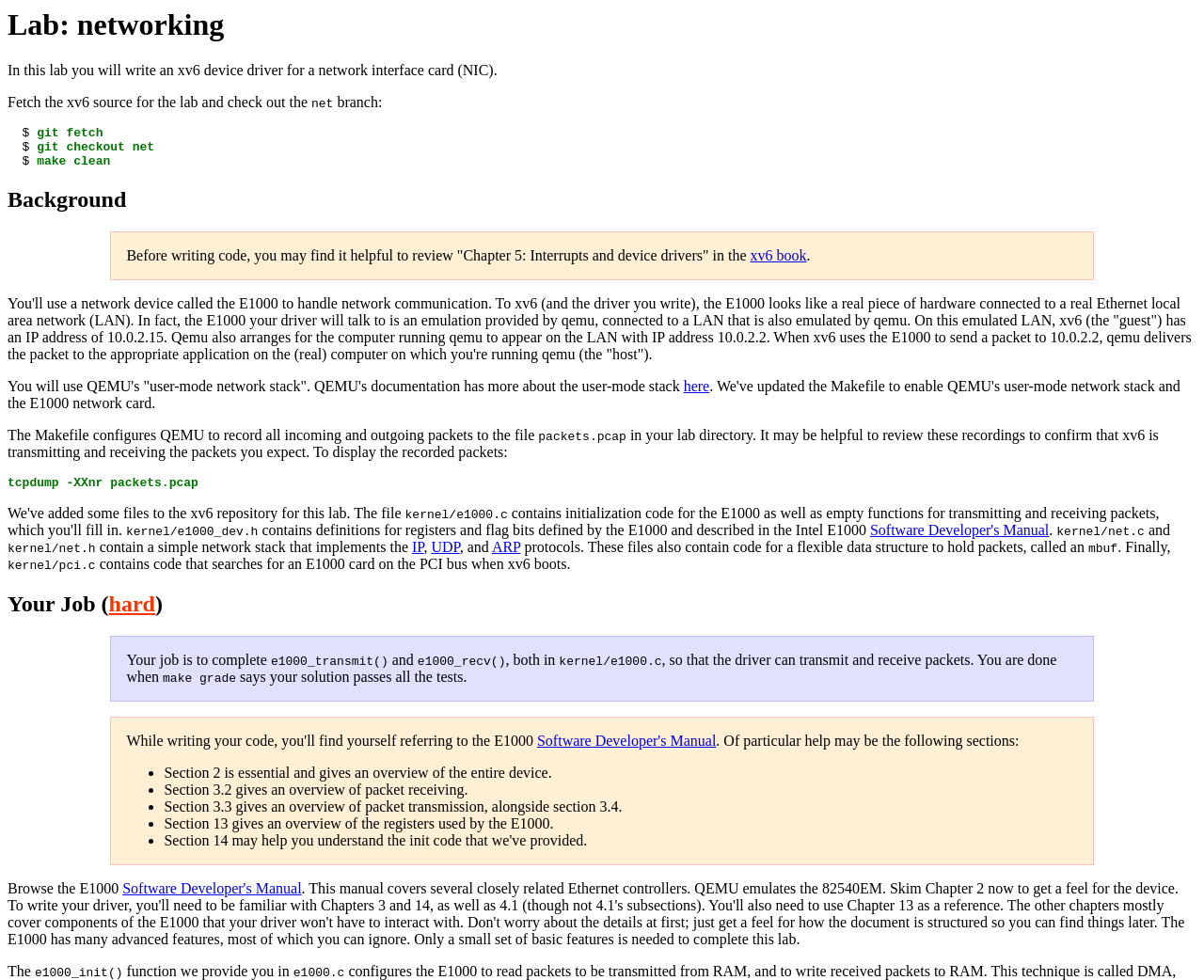Please determine the bounding box coordinates of the element's region to click for the following instruction: "Browse the 'Software Developer's Manual'".

[0.102, 0.898, 0.25, 0.915]